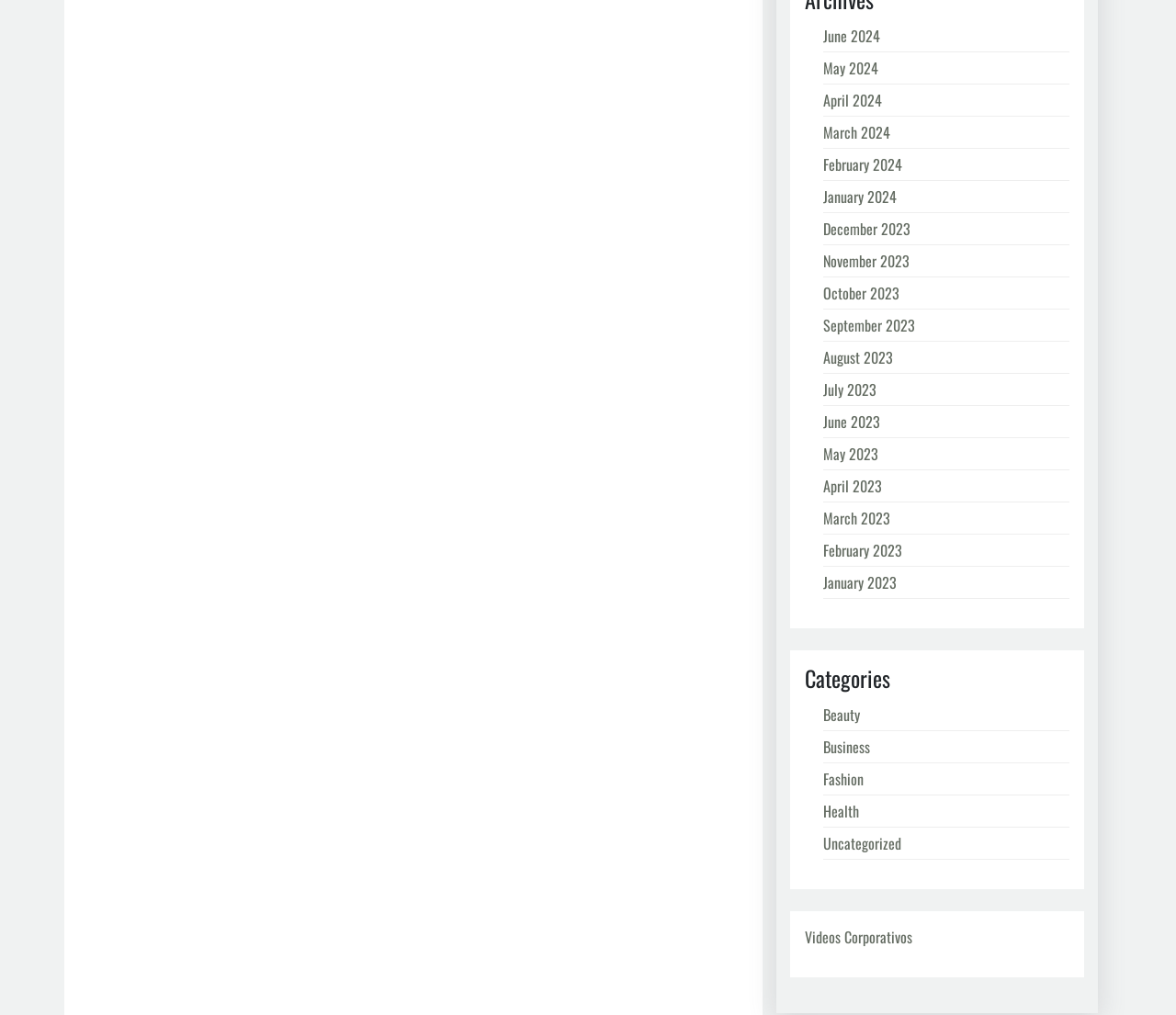What is the title of the last link on the page?
Look at the image and answer with only one word or phrase.

Videos Corporativos